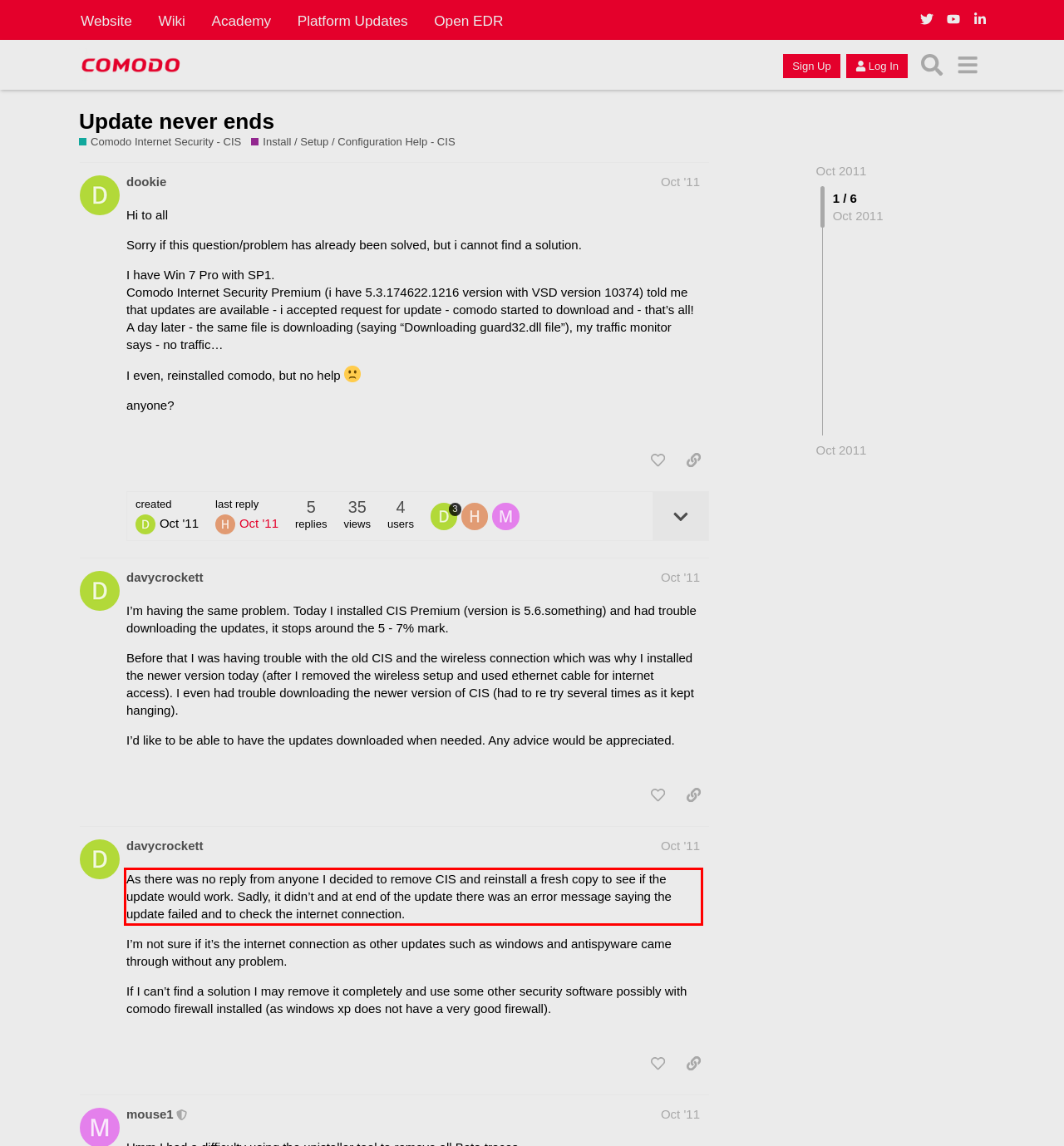Please use OCR to extract the text content from the red bounding box in the provided webpage screenshot.

As there was no reply from anyone I decided to remove CIS and reinstall a fresh copy to see if the update would work. Sadly, it didn’t and at end of the update there was an error message saying the update failed and to check the internet connection.